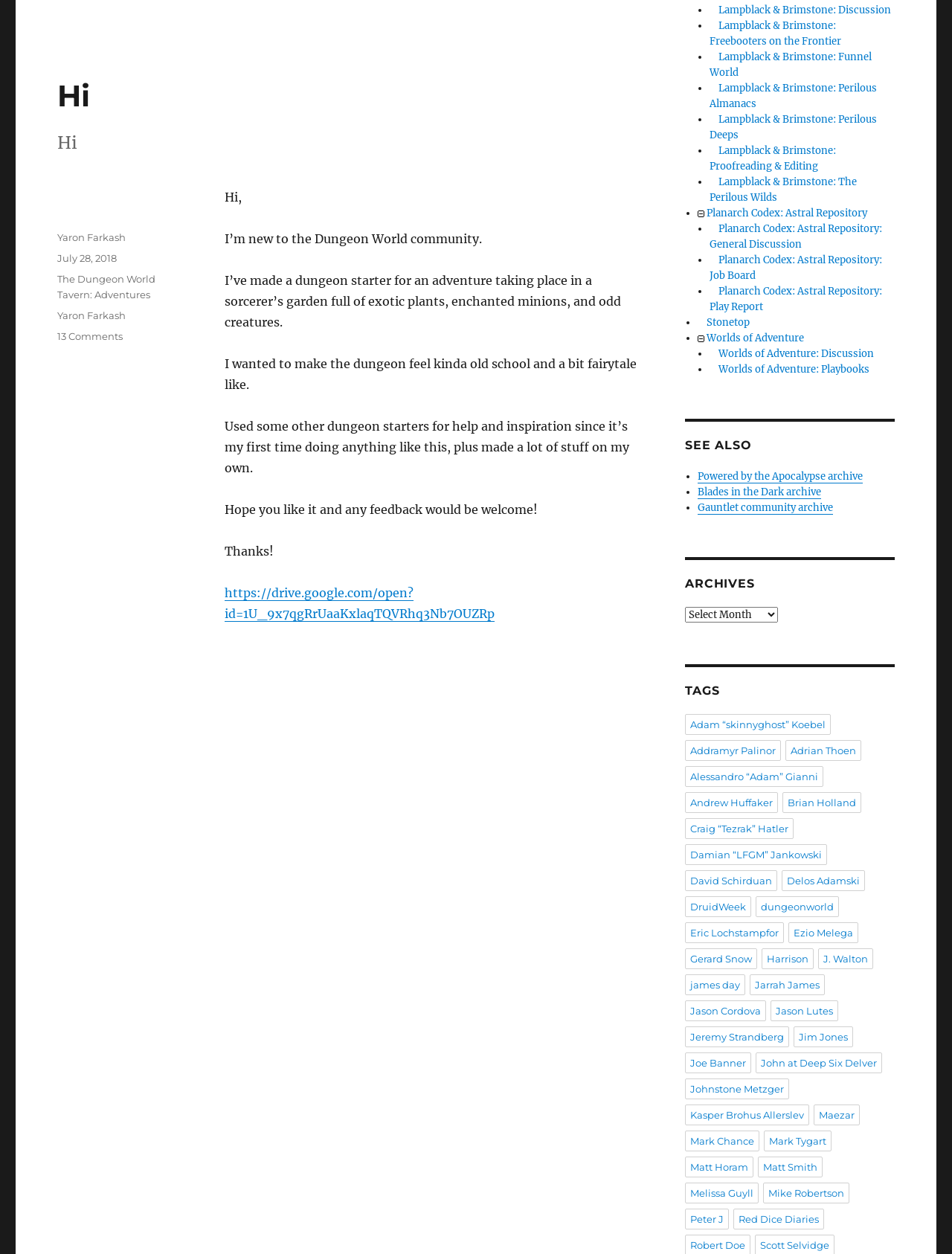Can you specify the bounding box coordinates for the region that should be clicked to fulfill this instruction: "Explore the Lampblack & Brimstone: Discussion link".

[0.755, 0.003, 0.936, 0.013]